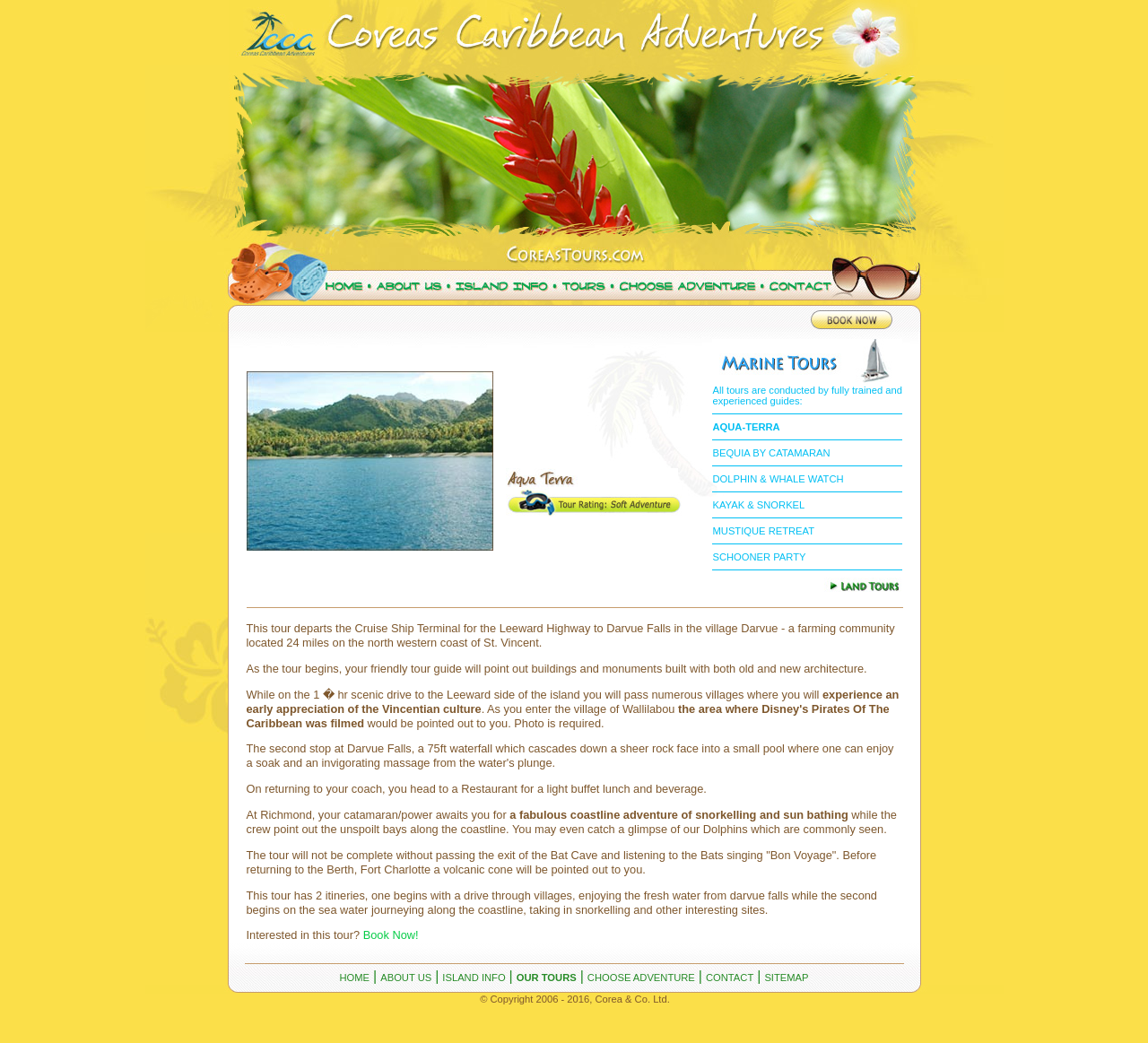Specify the bounding box coordinates of the area to click in order to follow the given instruction: "Visit the Community page."

None